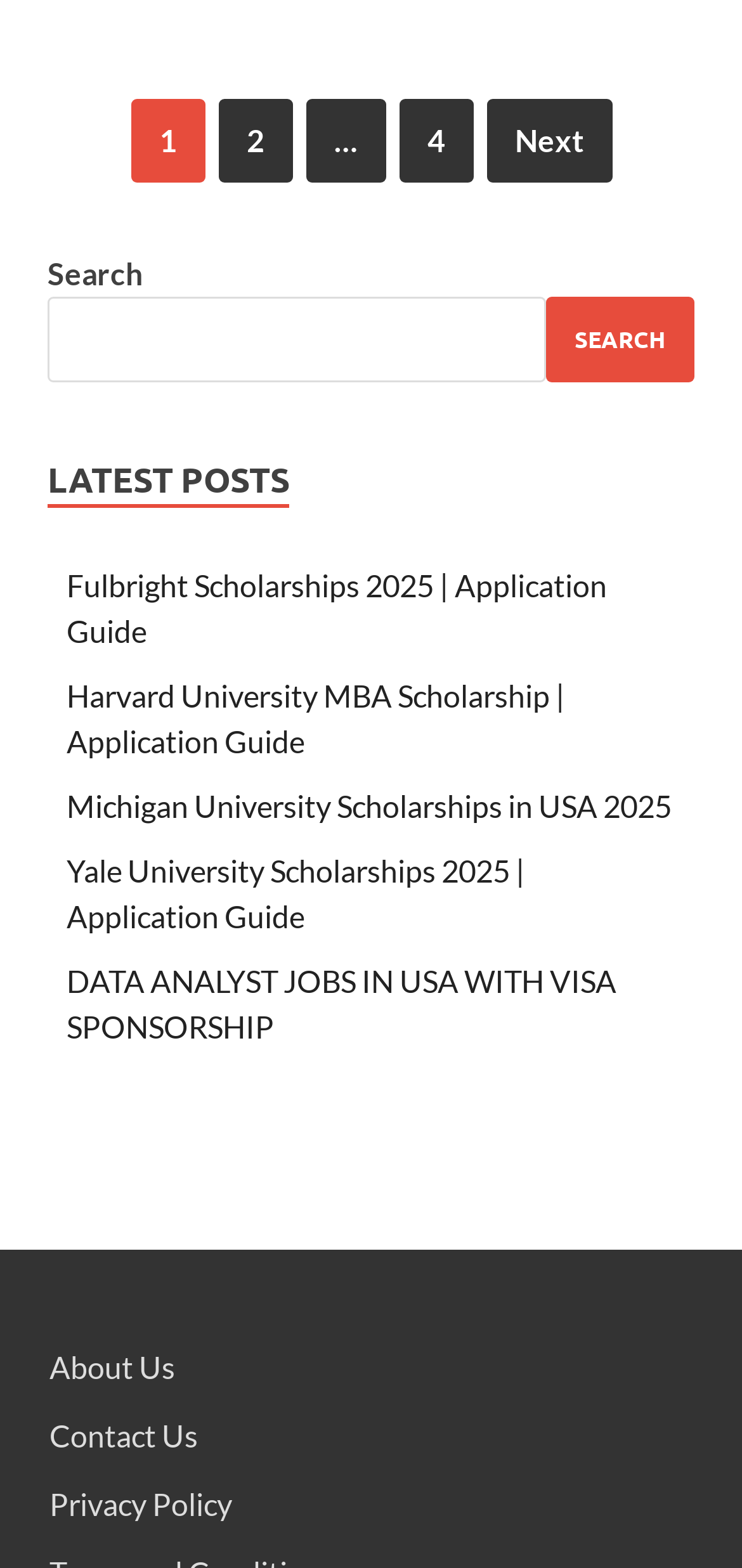What is the category of the first post?
Respond to the question with a well-detailed and thorough answer.

The first post is 'Fulbright Scholarships 2025 | Application Guide', which falls under the category of scholarships.